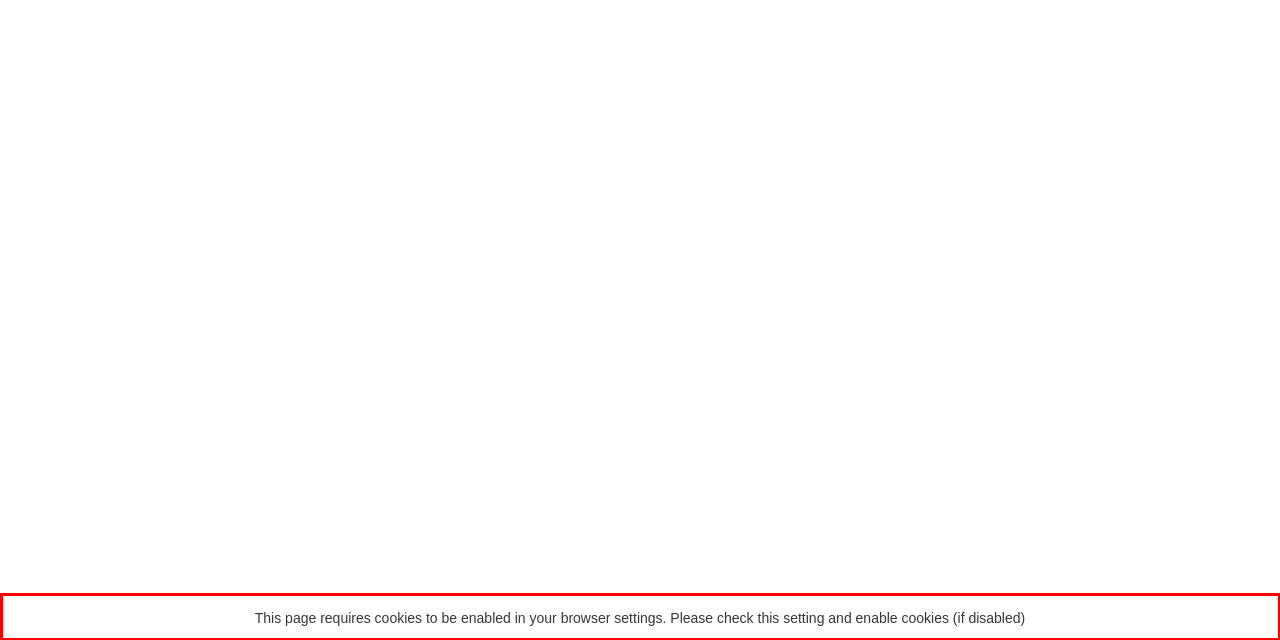Perform OCR on the text inside the red-bordered box in the provided screenshot and output the content.

This page requires cookies to be enabled in your browser settings. Please check this setting and enable cookies (if disabled)